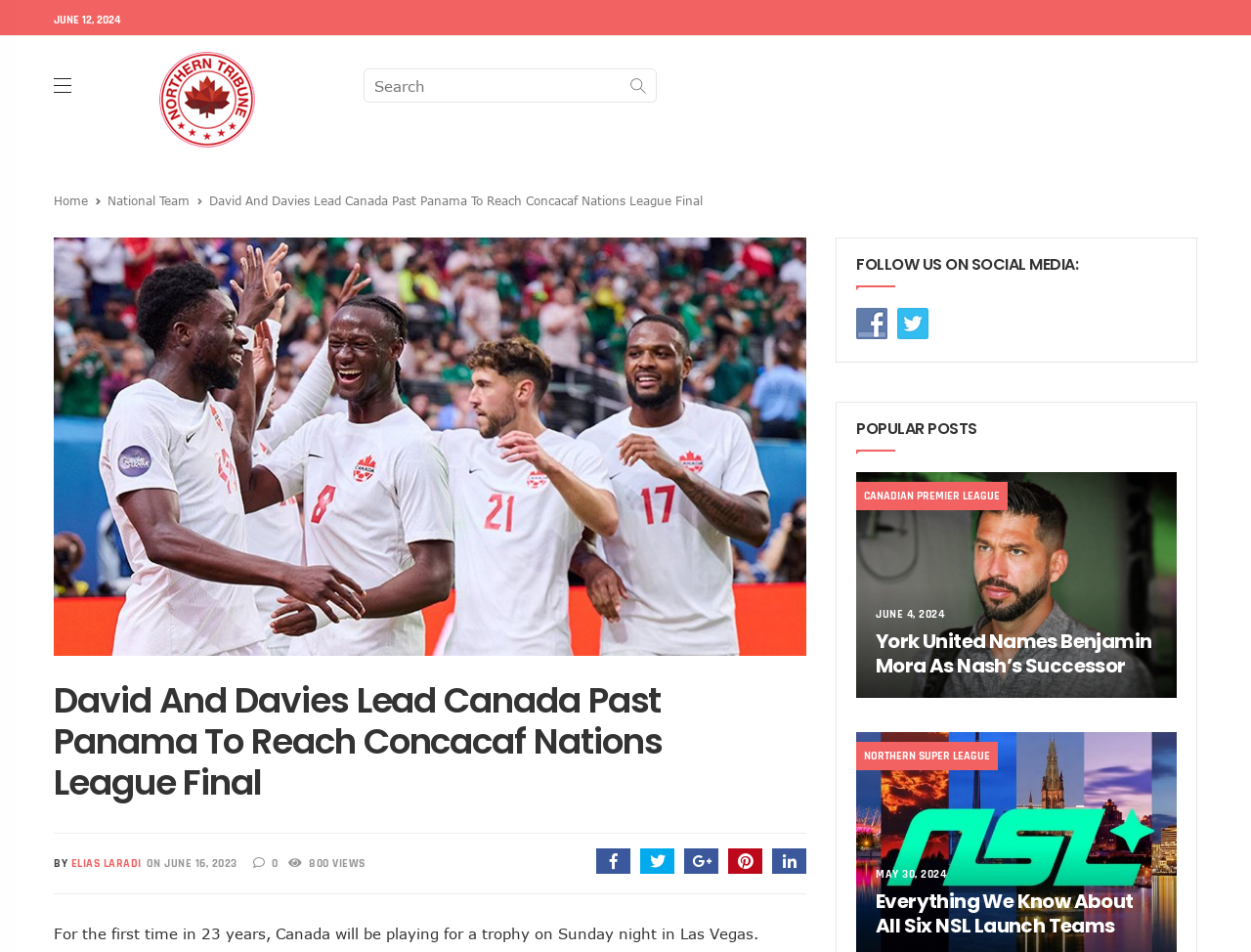Please specify the bounding box coordinates for the clickable region that will help you carry out the instruction: "Read the popular post about York United".

[0.7, 0.661, 0.925, 0.713]